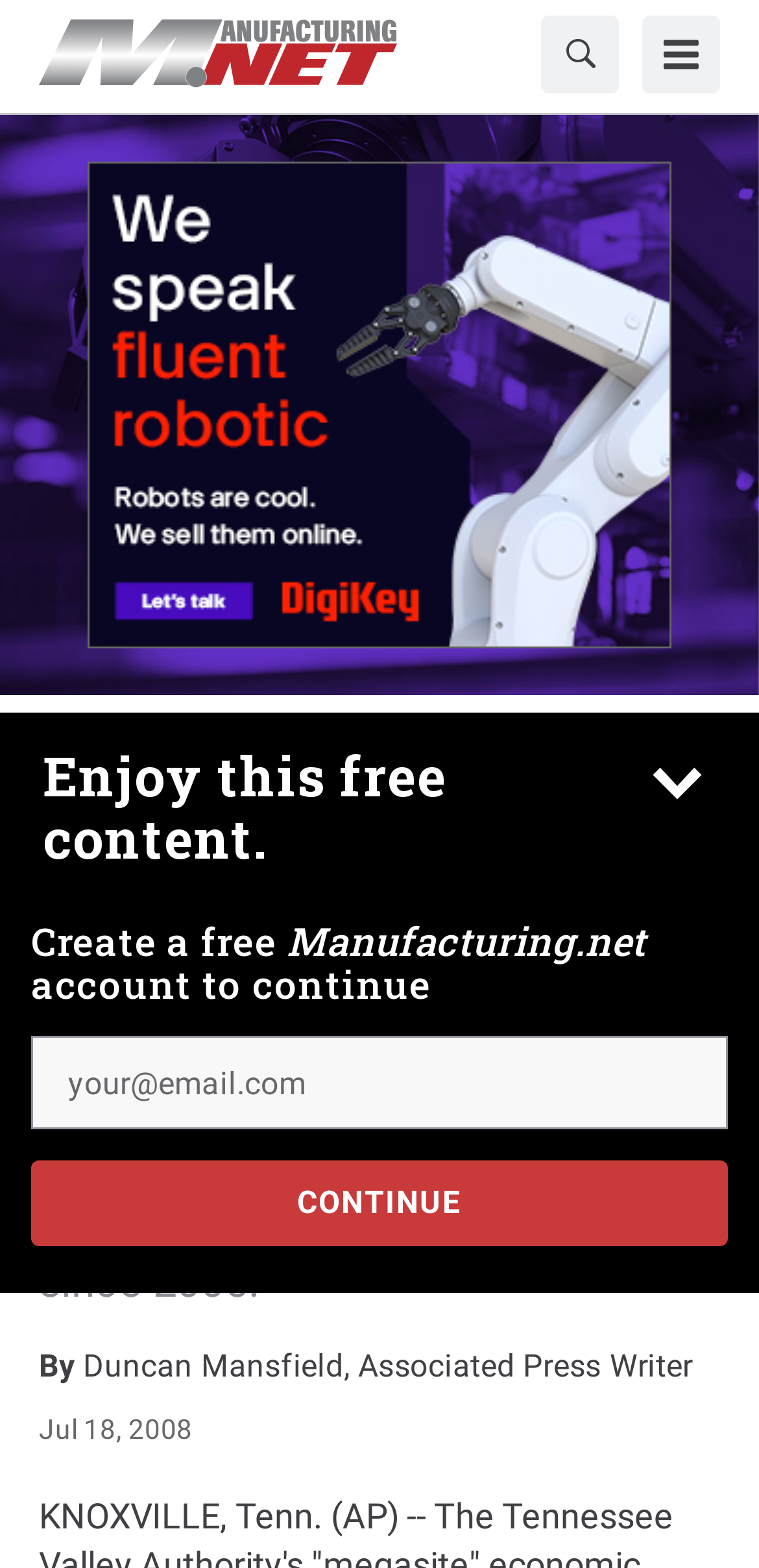Provide an in-depth caption for the webpage.

The webpage is about an article titled "Tennessee Valley Megasites Attract Automakers" from Manufacturing.net. At the top, there is a navigation bar with links to the website's main page and a search function, accompanied by a search button with a magnifying glass icon. To the right of the navigation bar, there is a toggle menu button.

Below the navigation bar, there is a prominent link that reads "CLICK HERE FOR MORE INFORMATION" with an accompanying image. This link takes up most of the width of the page.

The main content of the article is divided into sections. The top section has a heading with the article title, followed by the author's name, "Duncan Mansfield, Associated Press Writer", and the publication date, "Jul 18, 2008". The article's content is not explicitly stated, but it appears to be a news article based on the meta description.

To the left of the article, there is a content meter with a button that says "Enjoy this free content." Below this button, there is a prompt to create a free account to continue reading the article, accompanied by a text box and a "CONTINUE" button.

There are a total of 5 images on the page, including the website's logo, a search icon, a toggle menu icon, and two images associated with the "CLICK HERE FOR MORE INFORMATION" link and the content meter.